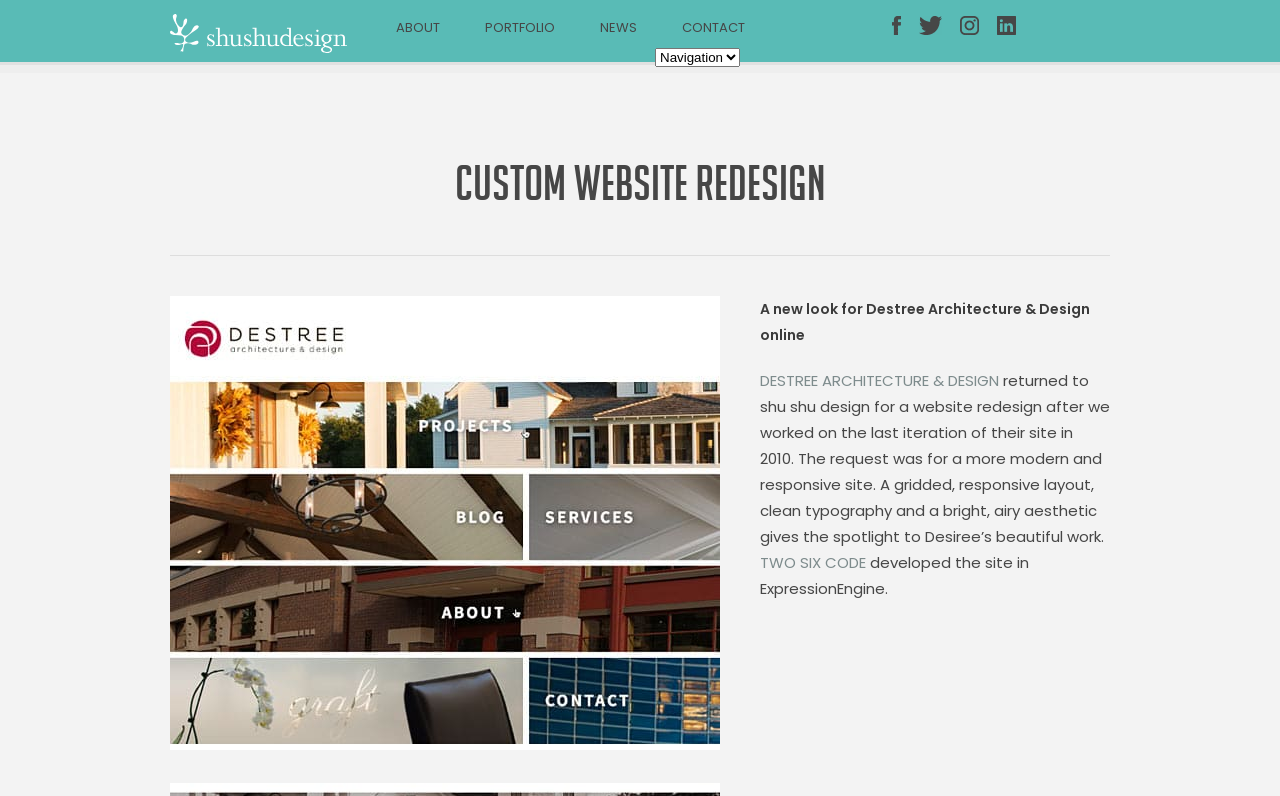Carefully examine the image and provide an in-depth answer to the question: What is the design style of the new website?

I found the information 'a more modern and responsive site' in the static text element which describes the request of the company for the website redesign.